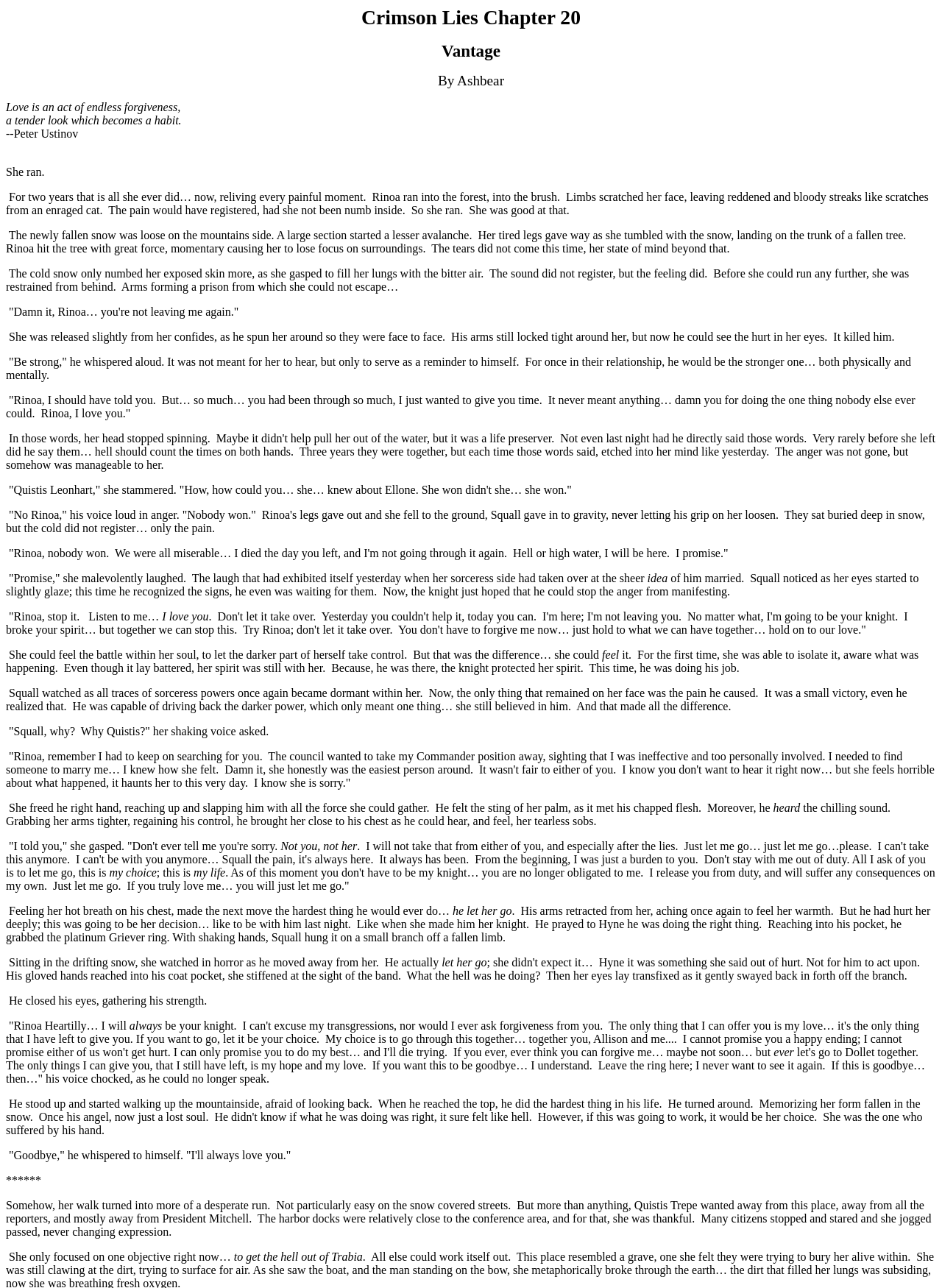What is Squall's relationship with Rinoa?
Using the image provided, answer with just one word or phrase.

Romantic